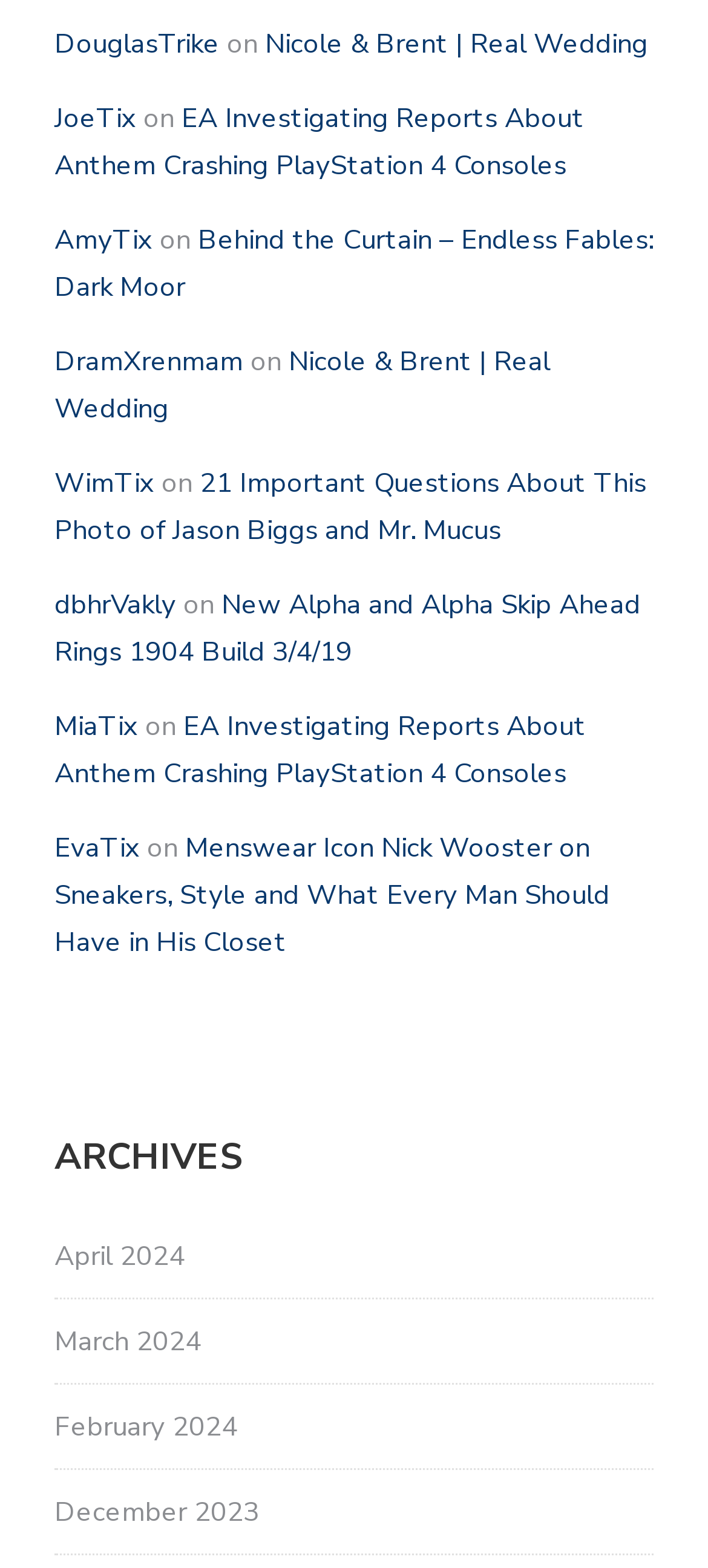Use a single word or phrase to answer the question:
How many links are there on the webpage?

19